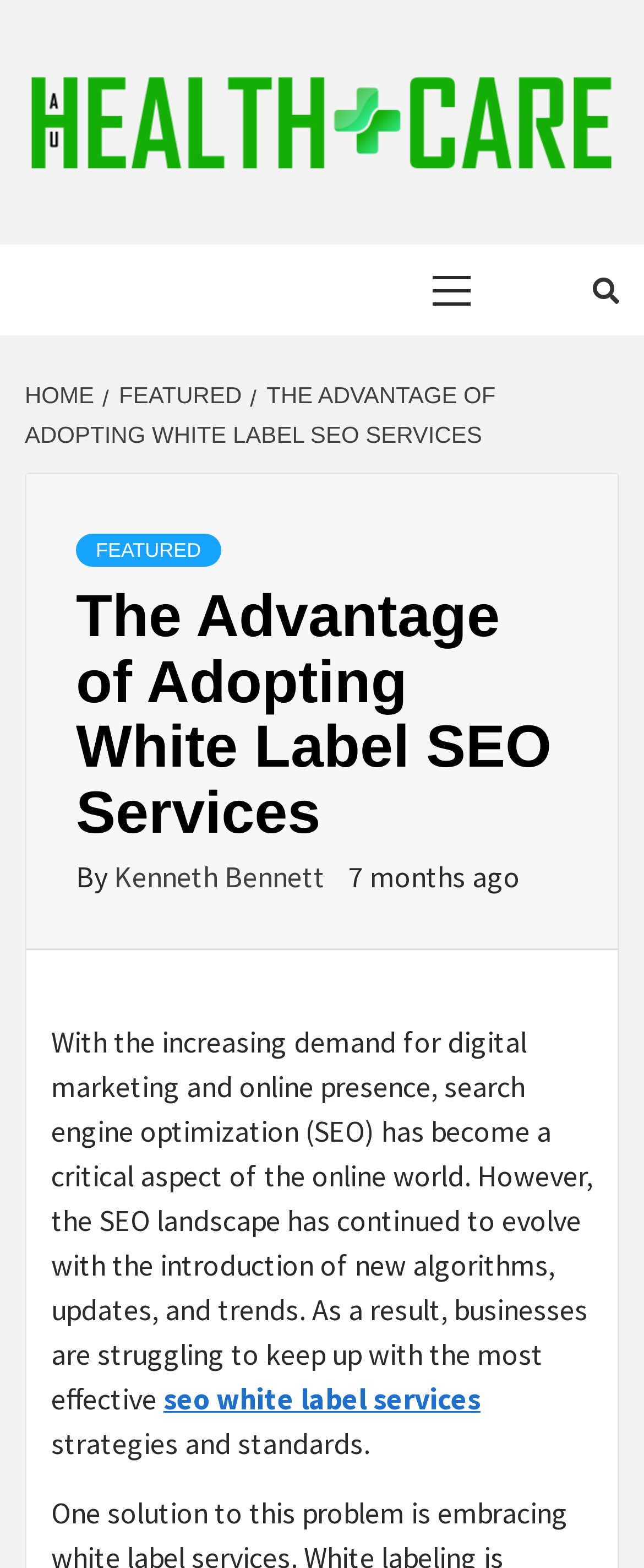Predict the bounding box coordinates of the area that should be clicked to accomplish the following instruction: "read featured articles". The bounding box coordinates should consist of four float numbers between 0 and 1, i.e., [left, top, right, bottom].

[0.118, 0.341, 0.343, 0.362]